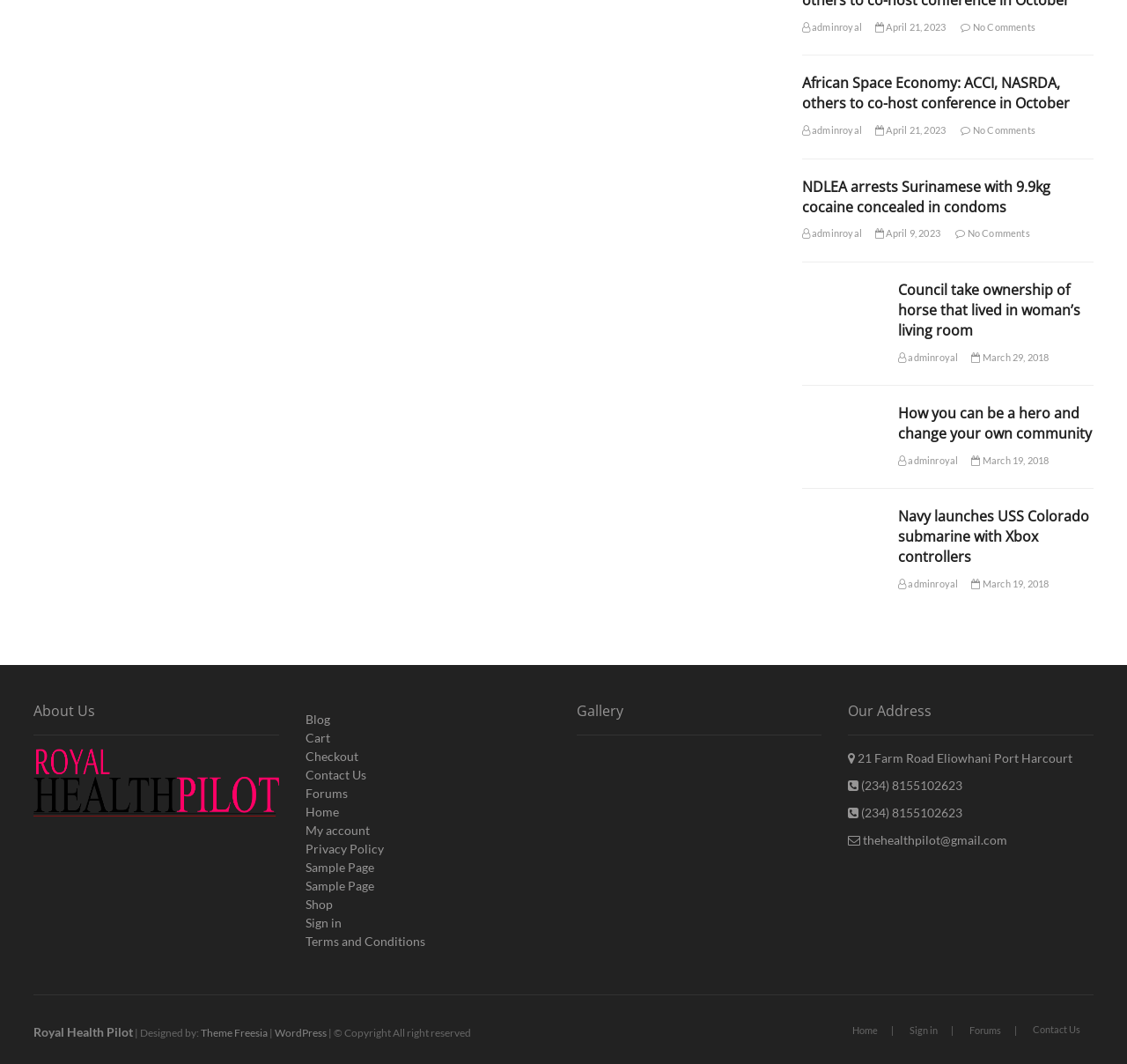What is the author of the article 'NDLEA arrests Surinamese with 9.9kg cocaine concealed in condoms'?
Using the visual information, respond with a single word or phrase.

adminroyal